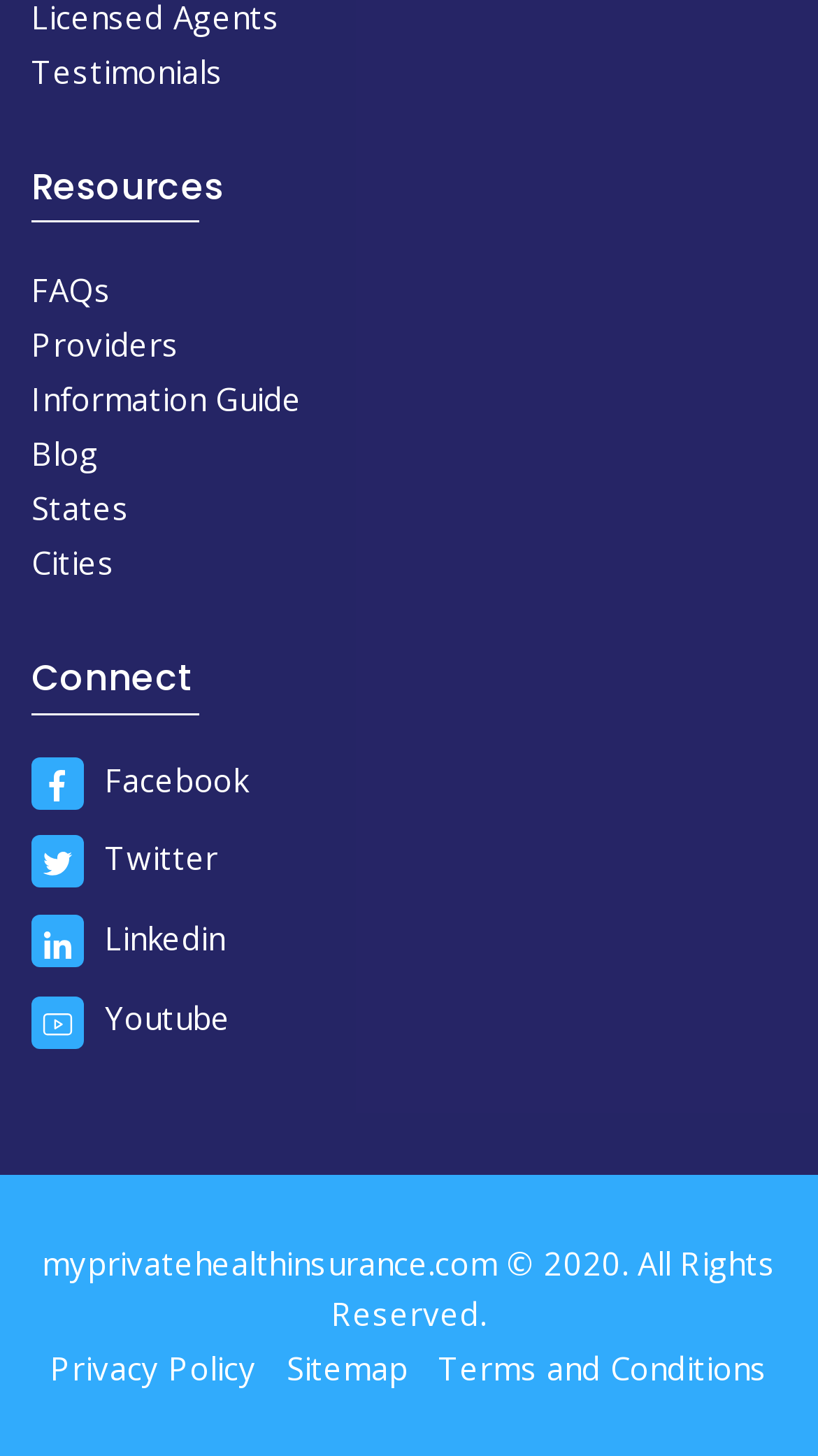Please locate the bounding box coordinates of the element that needs to be clicked to achieve the following instruction: "Read FAQs". The coordinates should be four float numbers between 0 and 1, i.e., [left, top, right, bottom].

[0.038, 0.185, 0.136, 0.214]